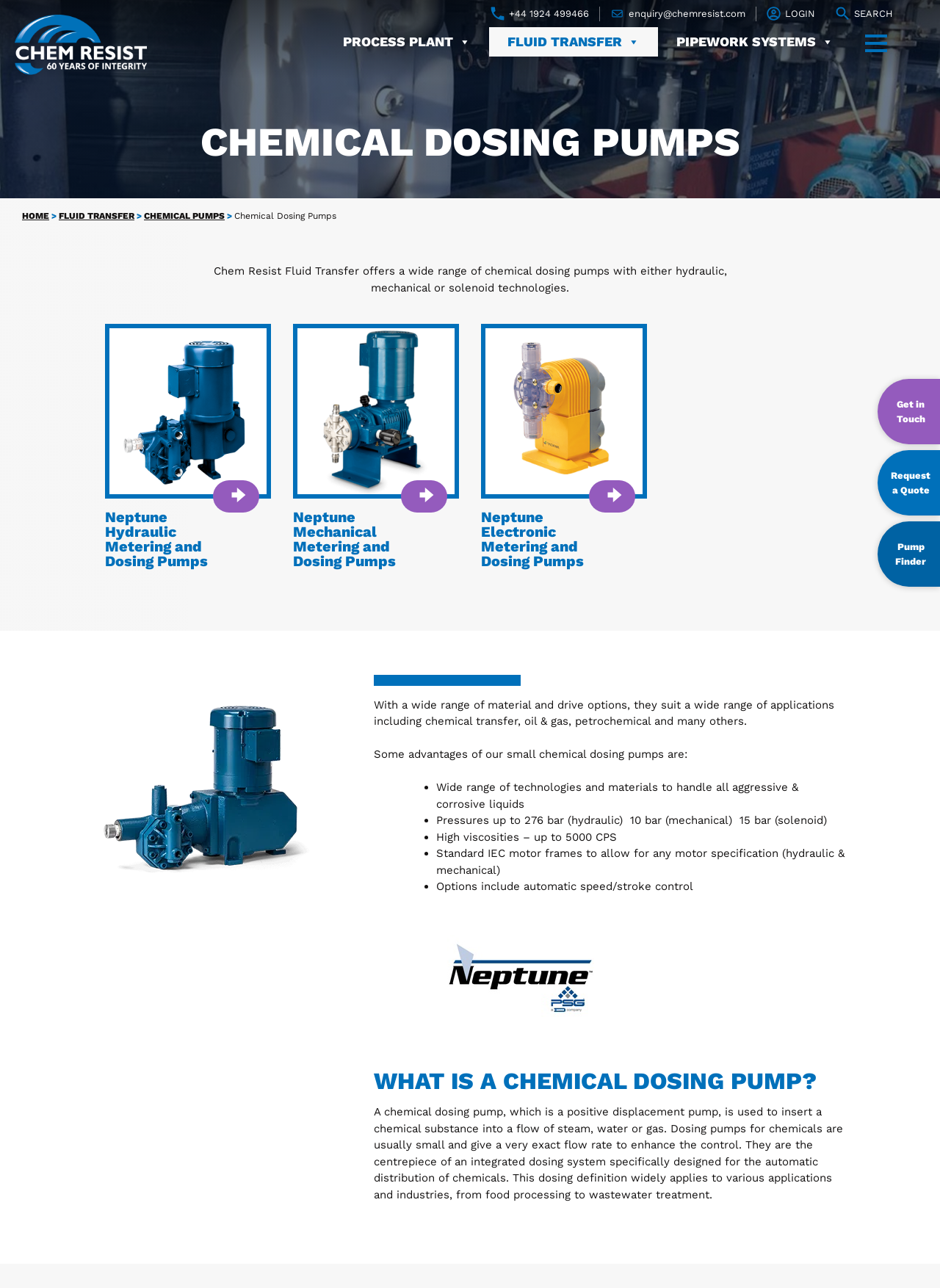Pinpoint the bounding box coordinates of the clickable area necessary to execute the following instruction: "Search for a product". The coordinates should be given as four float numbers between 0 and 1, namely [left, top, right, bottom].

[0.889, 0.005, 0.95, 0.016]